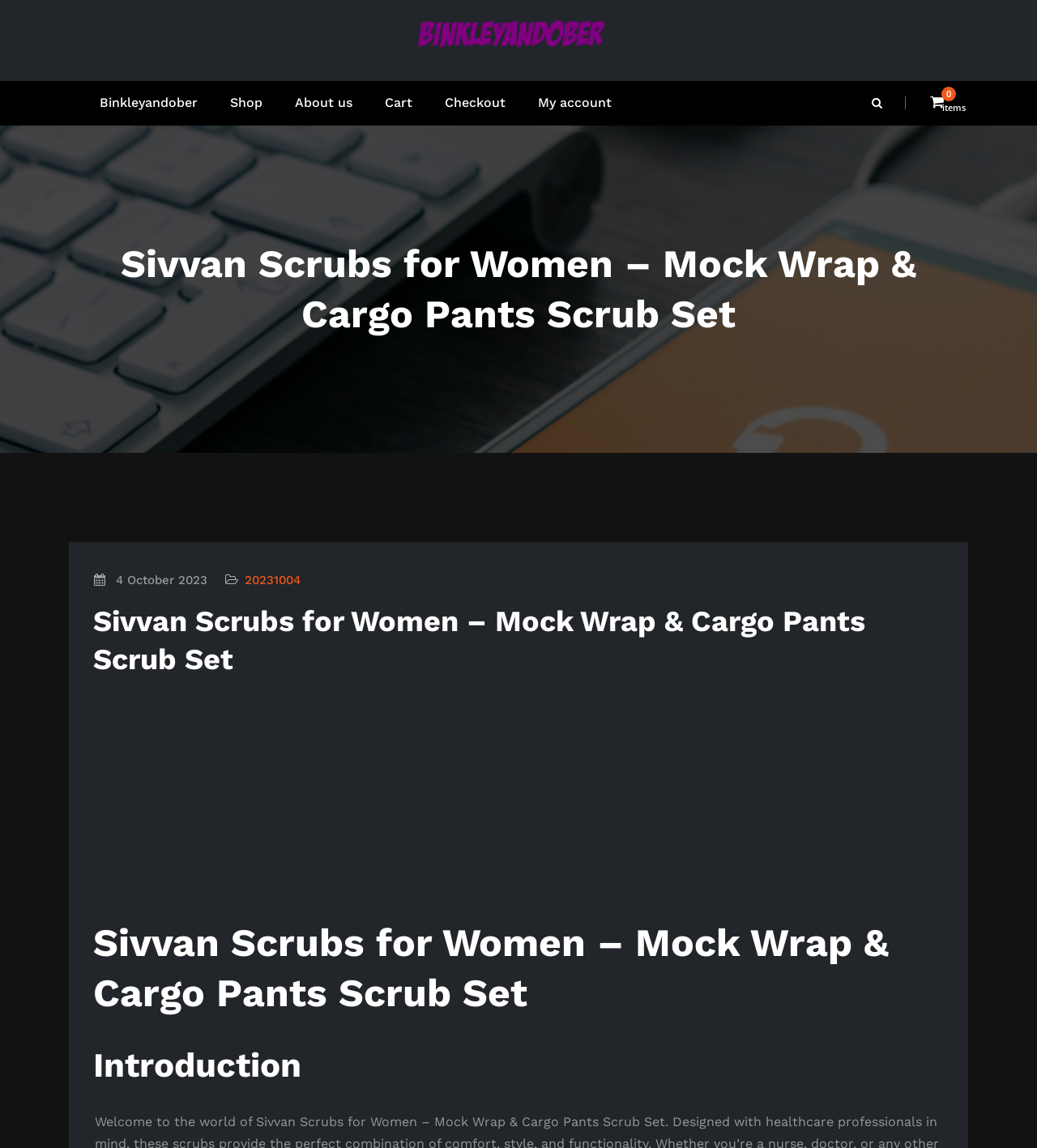Create a detailed summary of all the visual and textual information on the webpage.

The webpage is about Sivvan Scrubs for Women, specifically the Mock Wrap & Cargo Pants Scrub Set. At the top left, there is a logo of "binkleyandober" with a link to the website's homepage. Below the logo, there is a navigation menu with links to "Shop", "About us", "Cart", "Checkout", and "My account". 

To the right of the navigation menu, there is a search icon with a dropdown menu. Next to the search icon, there is a link to an empty cart with the text "0 items". 

The main content of the webpage is divided into sections. The first section has a heading that reads "Sivvan Scrubs for Women – Mock Wrap & Cargo Pants Scrub Set". Below the heading, there are two links with dates, "4 October 2023" and "20231004". 

The next section has a heading with the same title as the webpage, "Sivvan Scrubs for Women – Mock Wrap & Cargo Pants Scrub Set". This section appears to be an introduction to the product. 

Further down the page, there is another section with a heading that reads "Introduction". This section likely provides more information about the product.